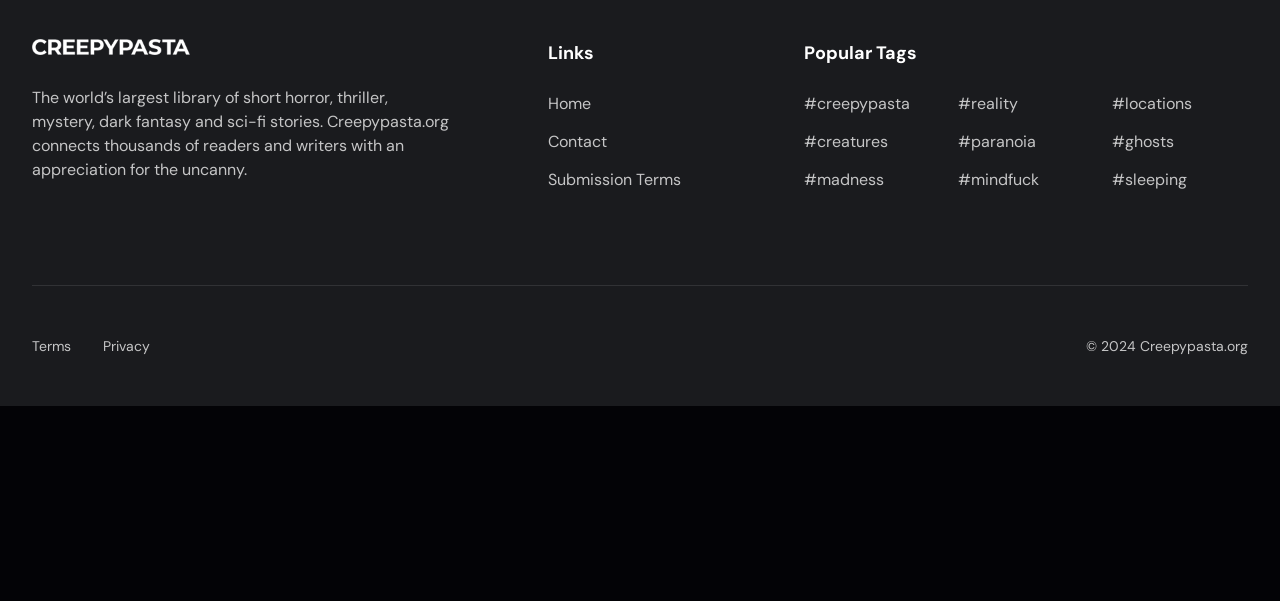What is the theme of the '#creatures' tag?
Using the image as a reference, answer the question in detail.

Based on the link element '#creatures', it is likely that the theme of this tag is related to stories about creatures, which is a common theme in horror and fantasy genres.